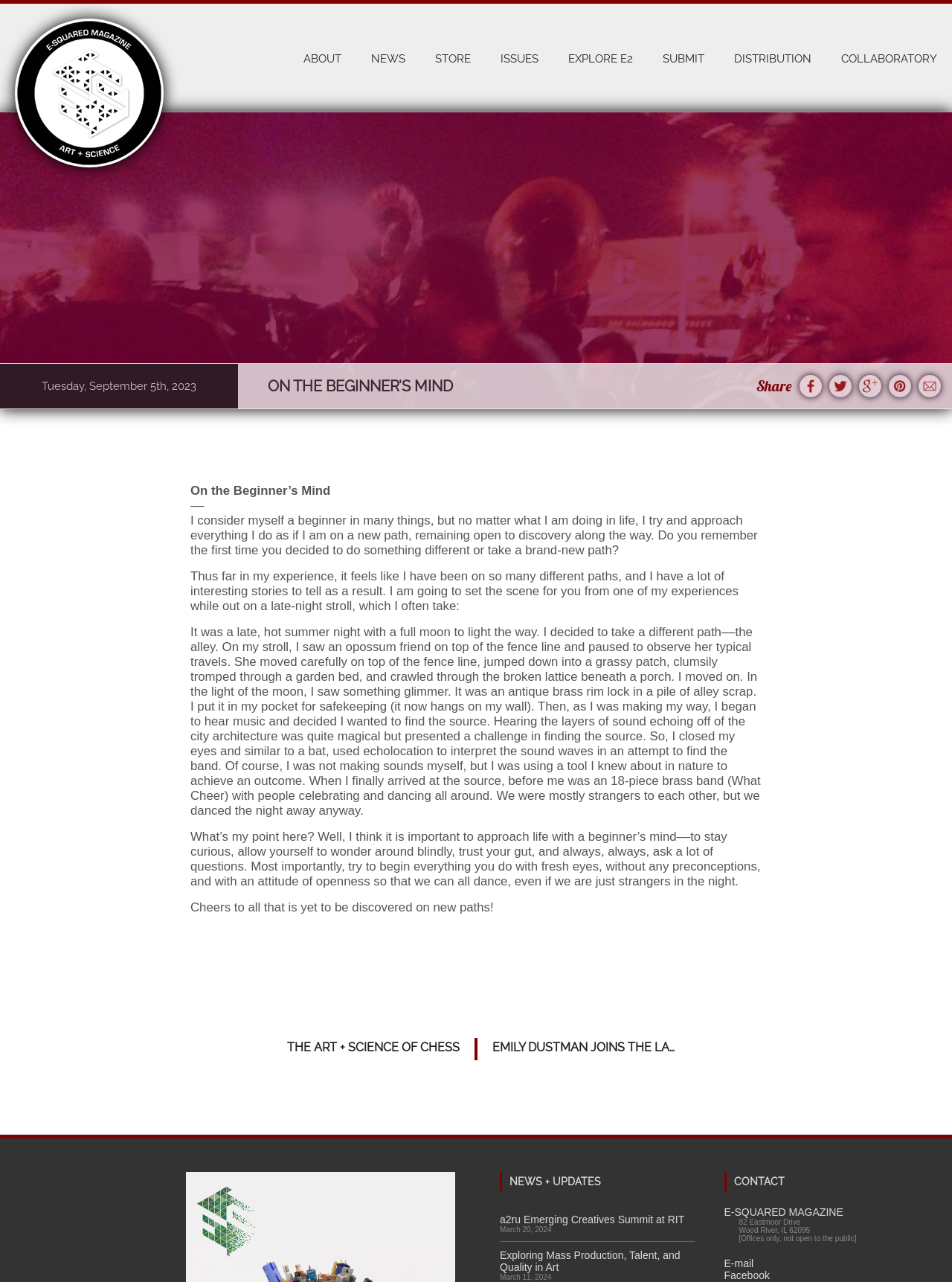Find the bounding box coordinates for the UI element that matches this description: "About".

[0.303, 0.003, 0.374, 0.09]